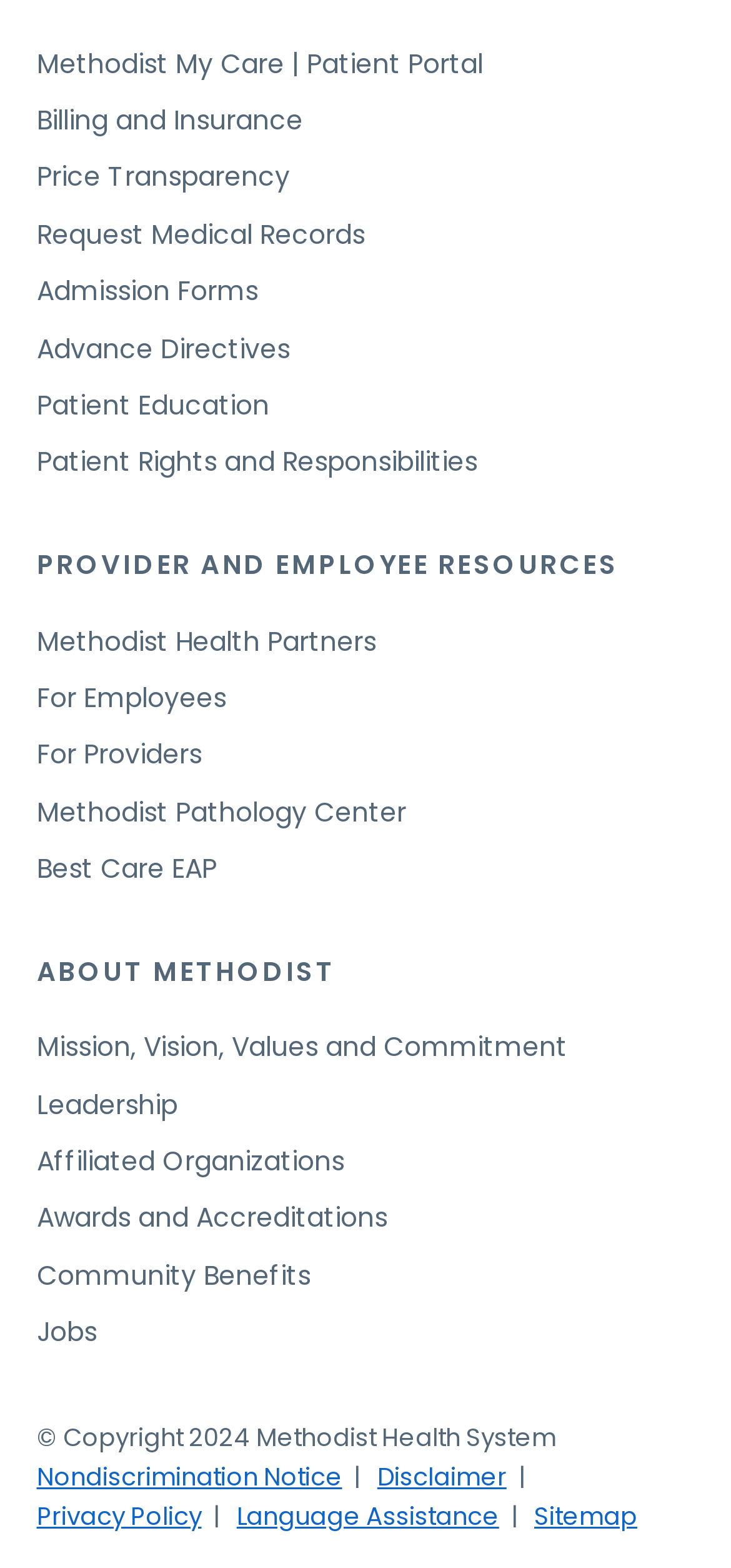Please identify the bounding box coordinates of the region to click in order to complete the given instruction: "Learn about patient rights and responsibilities". The coordinates should be four float numbers between 0 and 1, i.e., [left, top, right, bottom].

[0.05, 0.283, 0.653, 0.307]